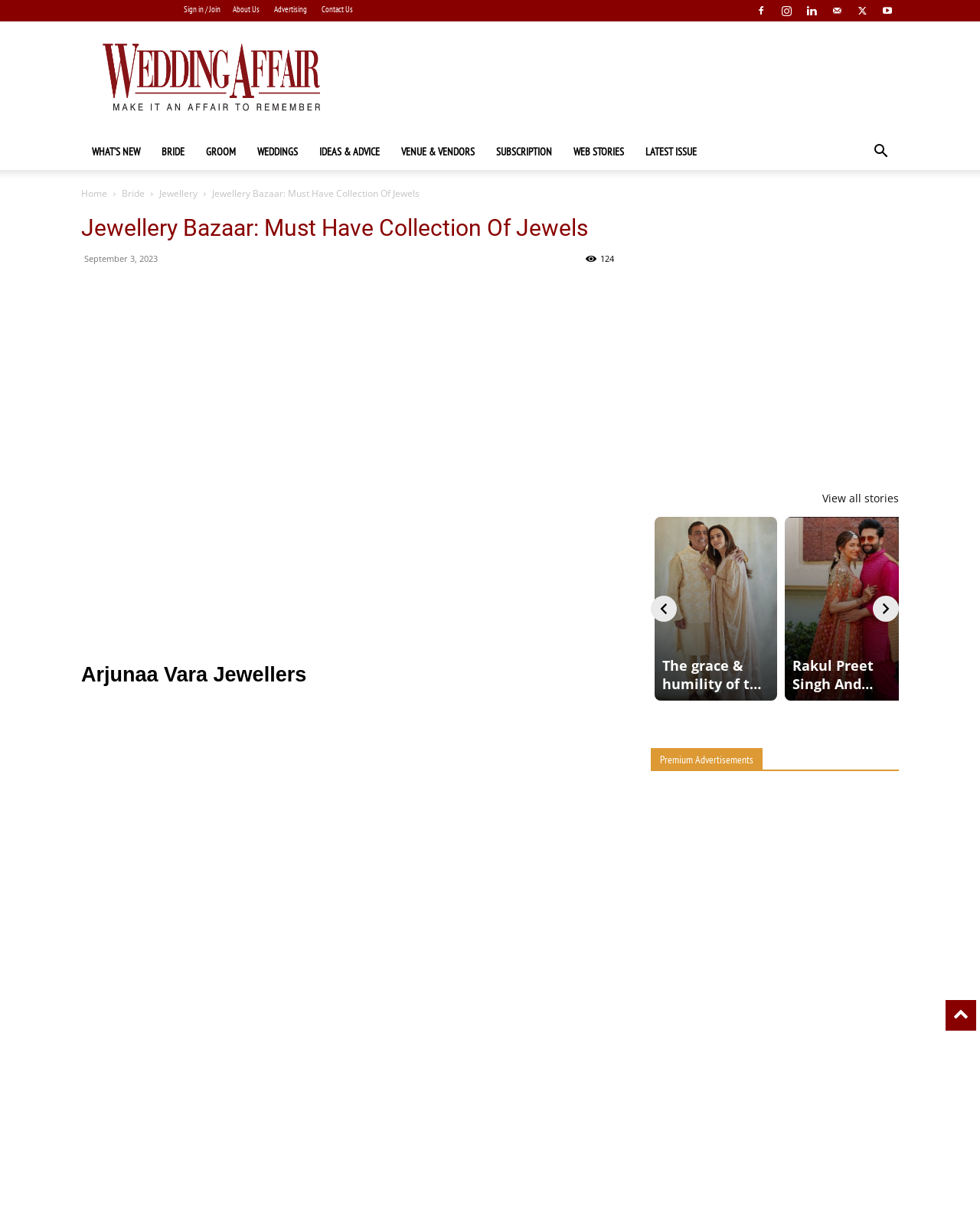Please locate the bounding box coordinates of the region I need to click to follow this instruction: "View all stories".

[0.839, 0.407, 0.917, 0.419]